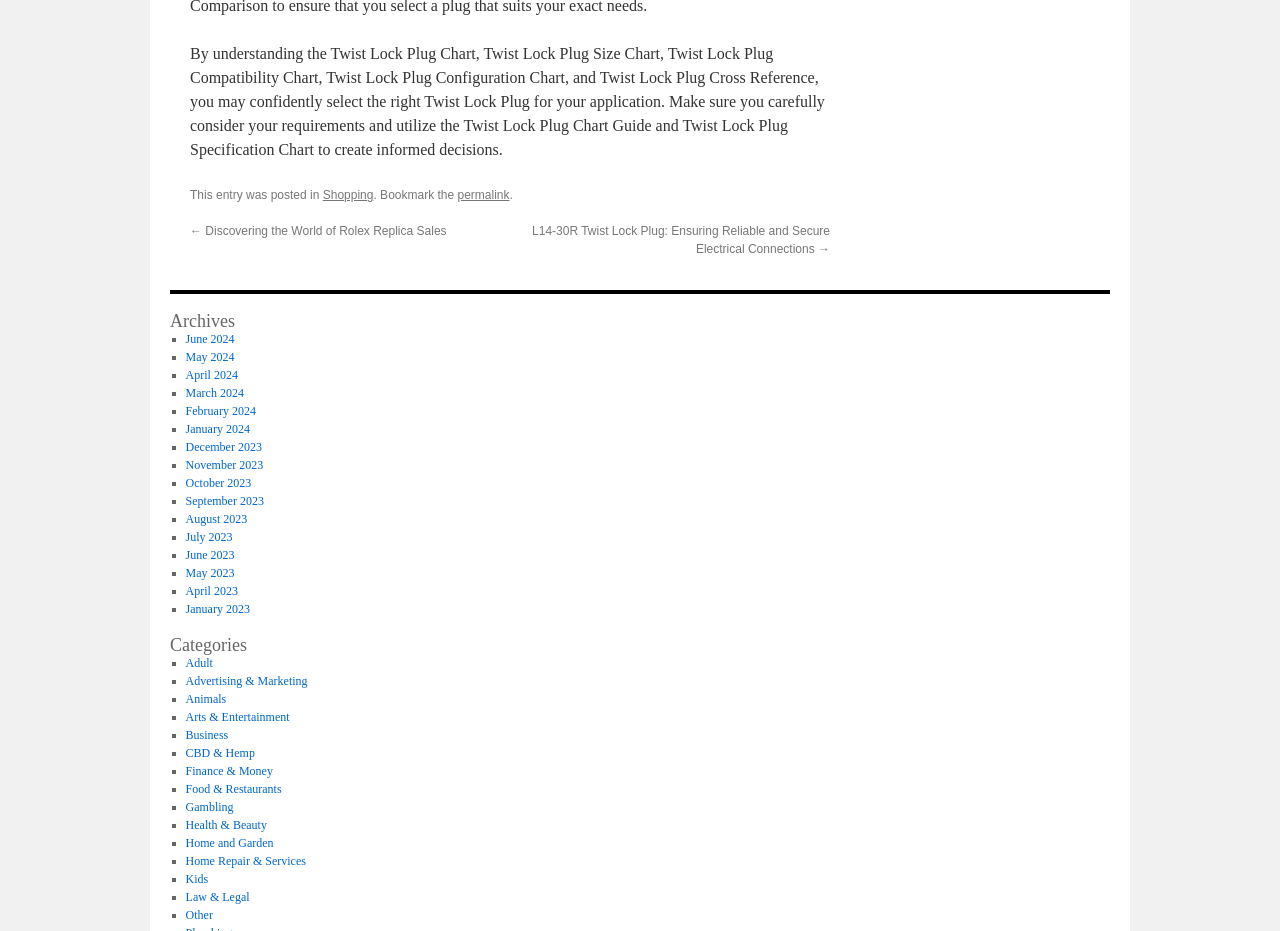Answer the following inquiry with a single word or phrase:
What is the first category listed in the Categories section?

Adult